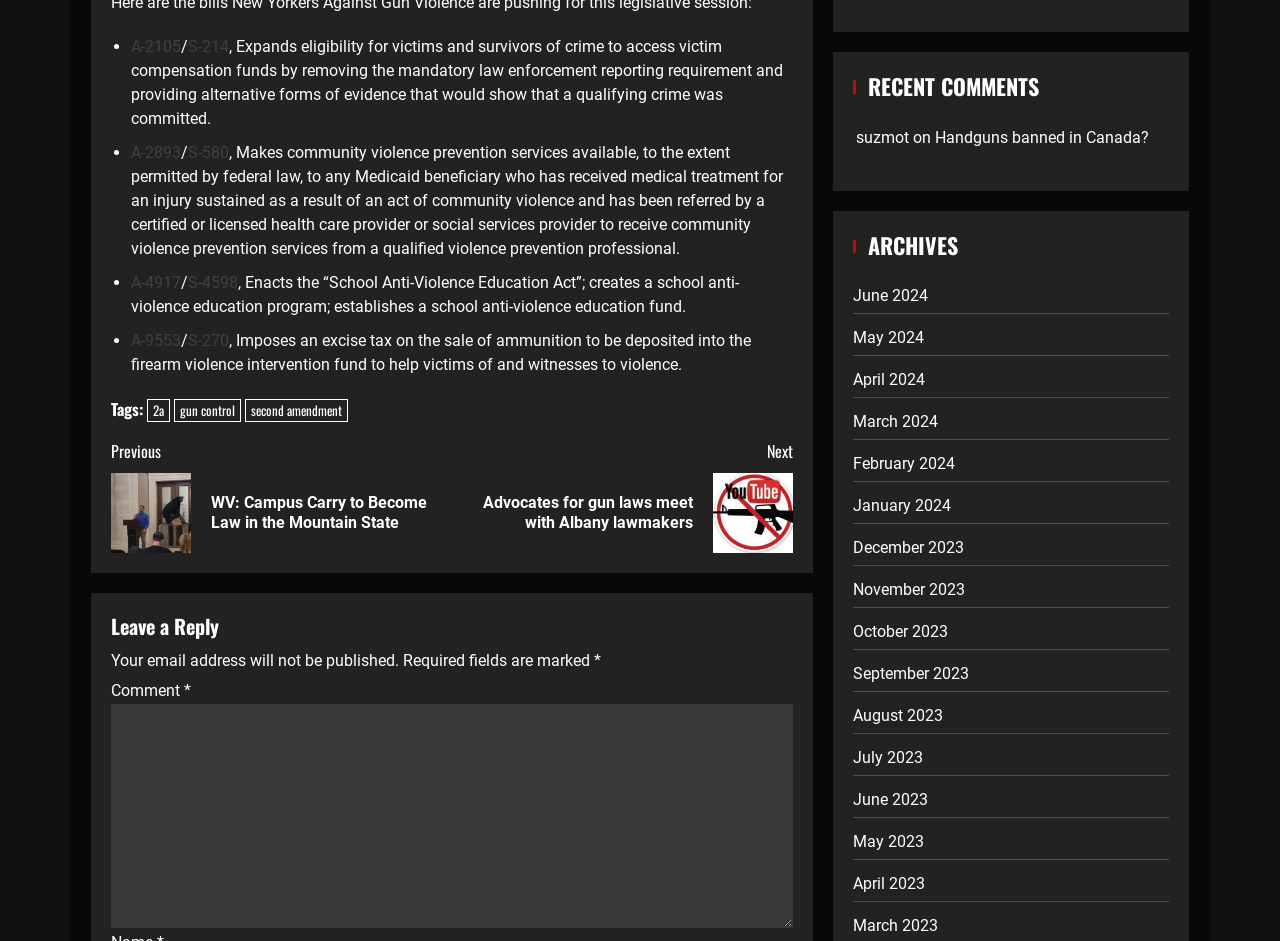Determine the bounding box coordinates for the area that should be clicked to carry out the following instruction: "Leave a comment".

[0.087, 0.749, 0.619, 0.987]